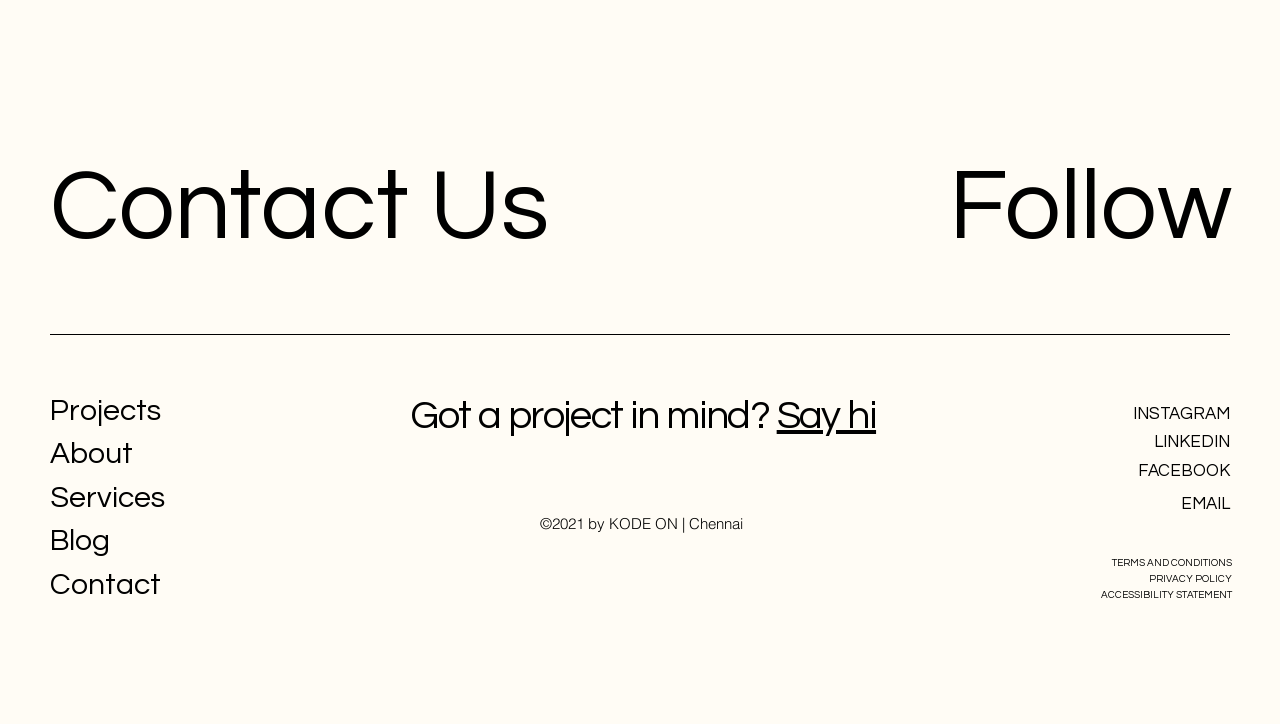Pinpoint the bounding box coordinates of the clickable element needed to complete the instruction: "View projects". The coordinates should be provided as four float numbers between 0 and 1: [left, top, right, bottom].

[0.039, 0.546, 0.126, 0.588]